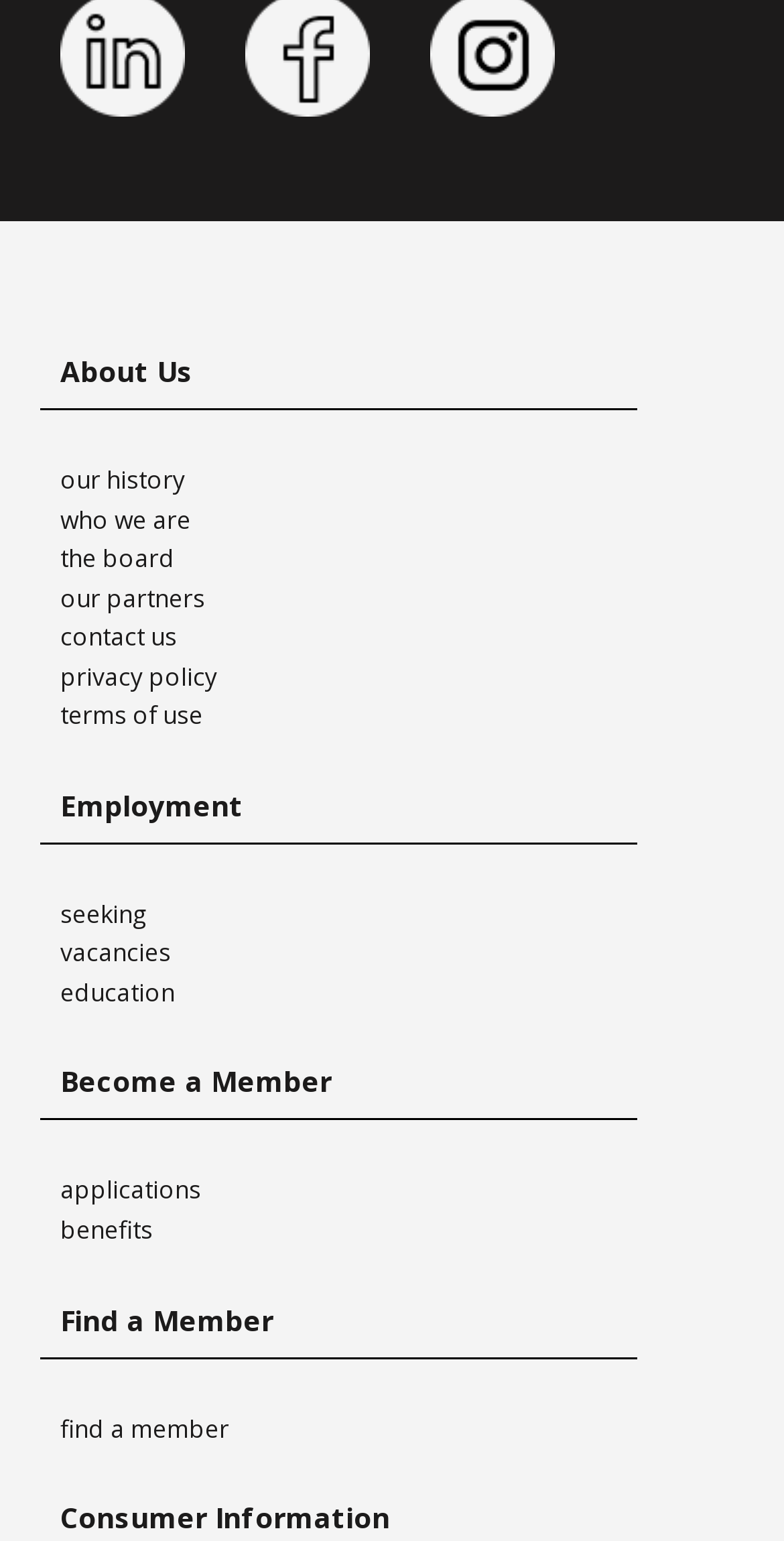What is the last link in the Employment section? Using the information from the screenshot, answer with a single word or phrase.

education